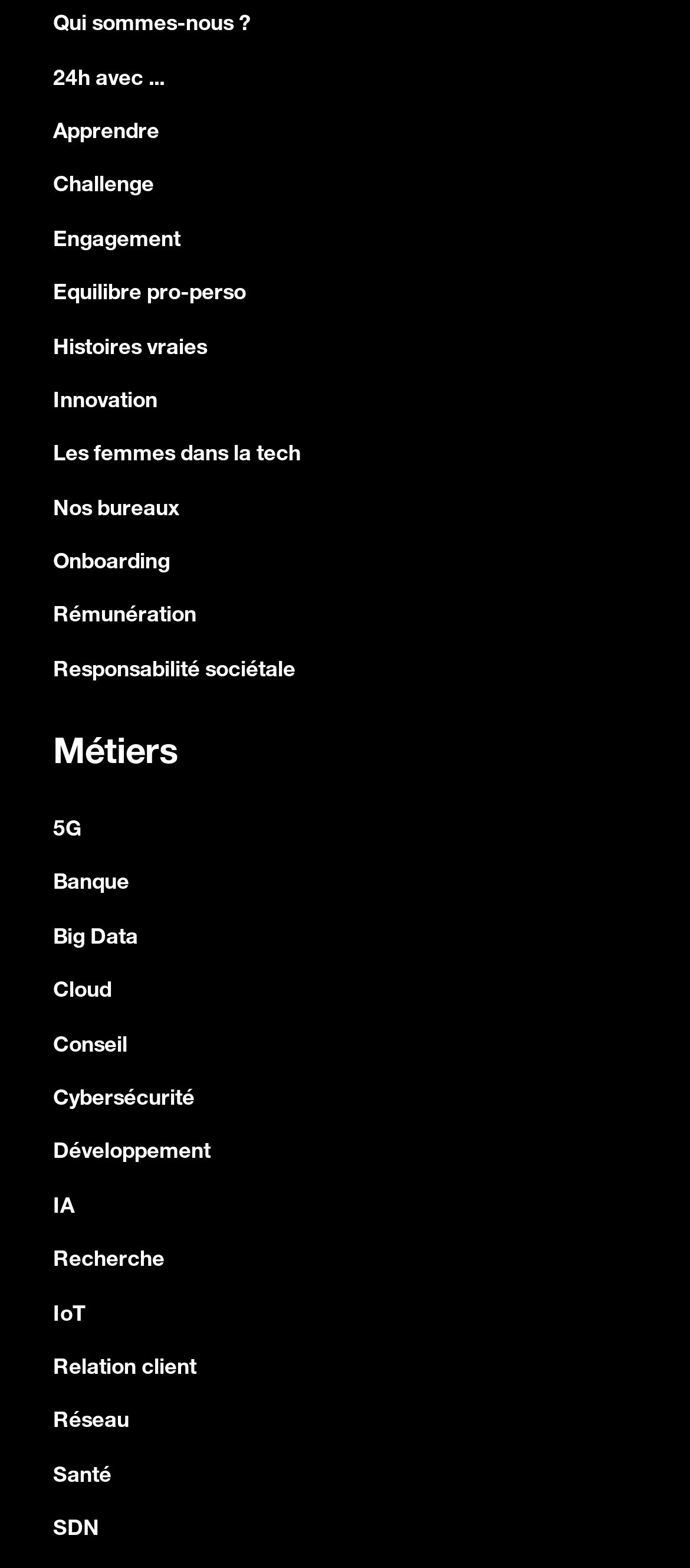Determine the bounding box coordinates for the UI element described. Format the coordinates as (top-left x, top-left y, bottom-right x, bottom-right y) and ensure all values are between 0 and 1. Element description: Les femmes dans la tech

[0.077, 0.272, 0.923, 0.305]